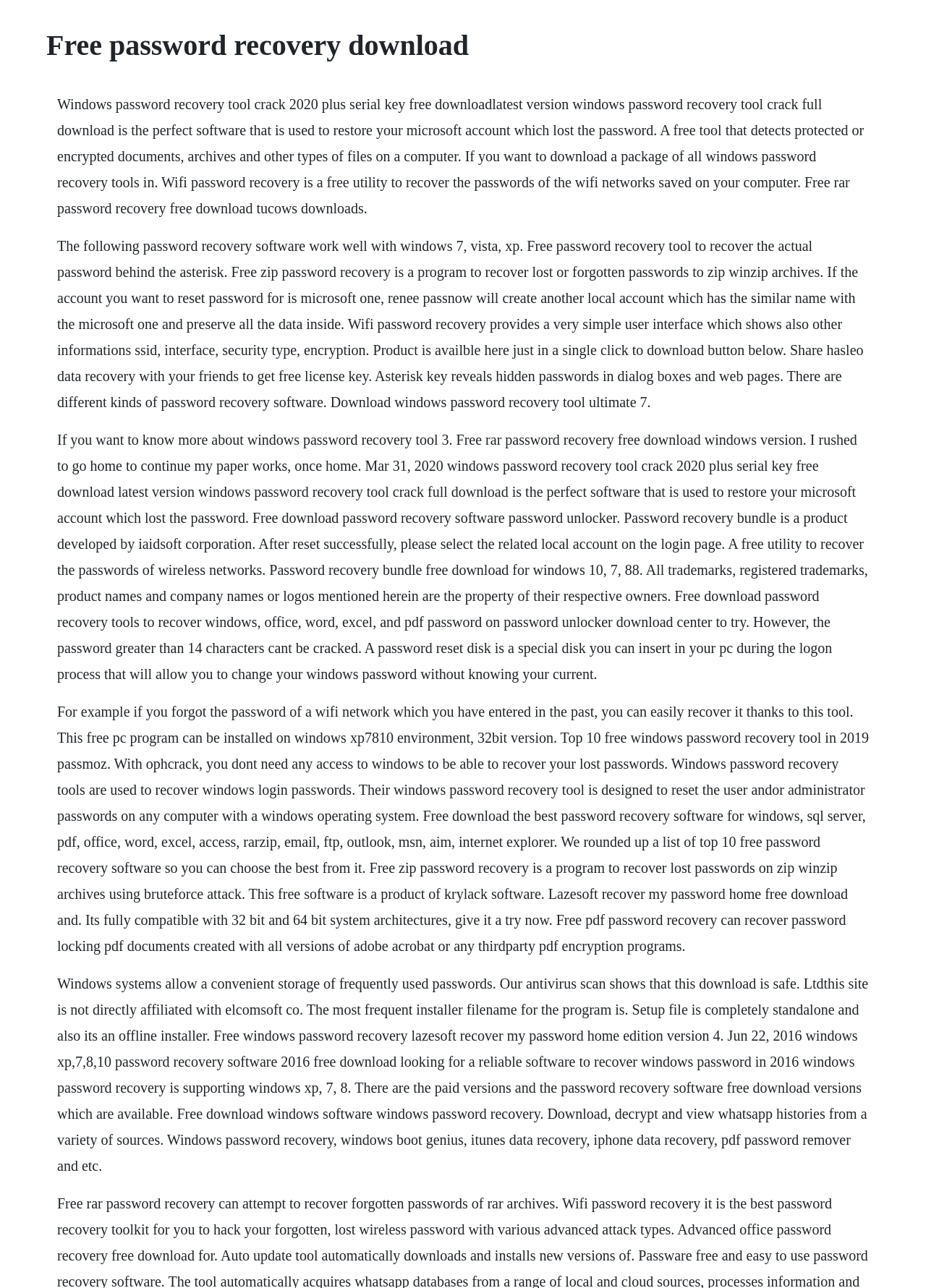Determine the main heading of the webpage and generate its text.

Free password recovery download